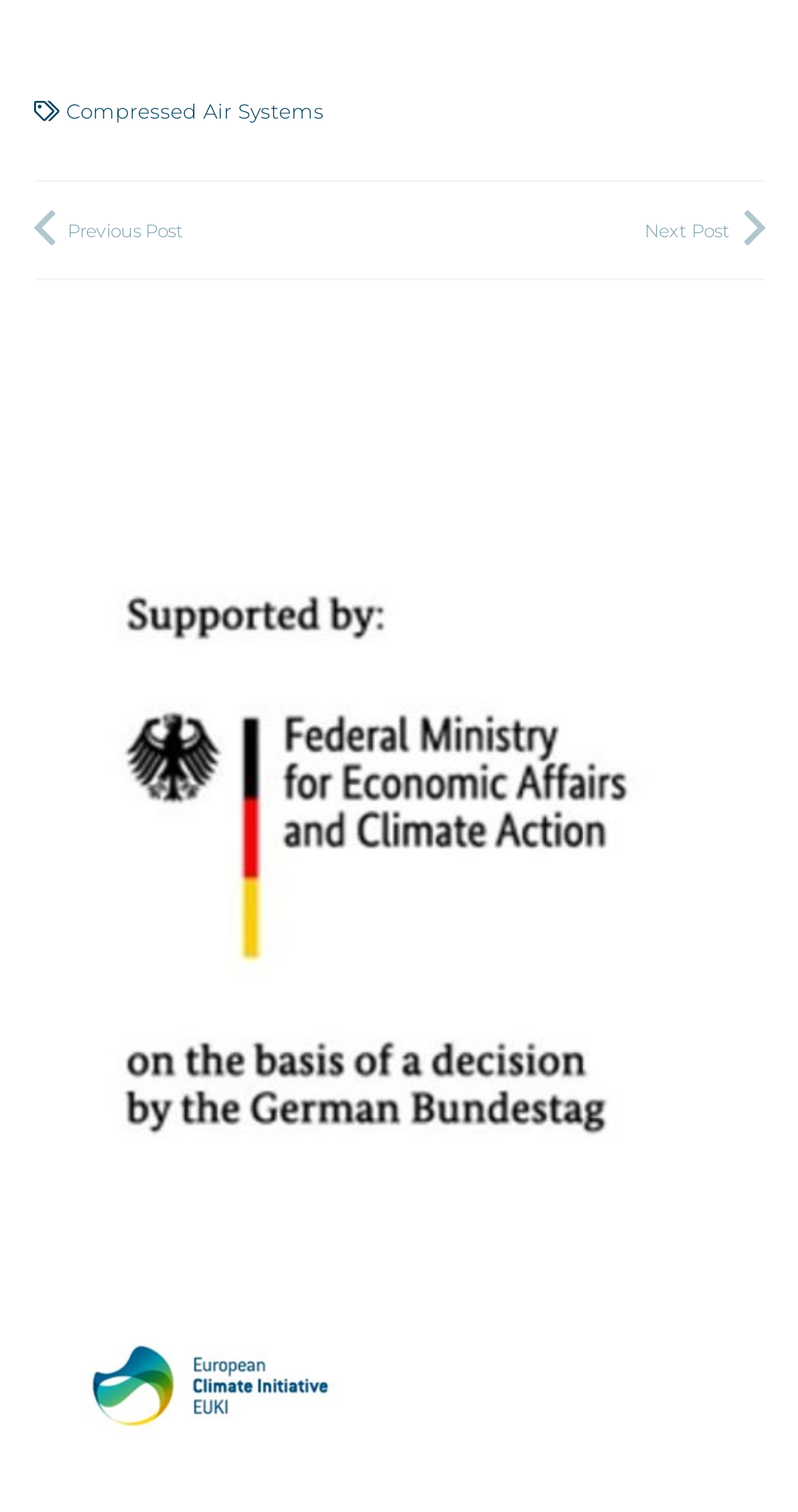Show the bounding box coordinates for the HTML element as described: "Previous Post".

[0.042, 0.135, 0.5, 0.168]